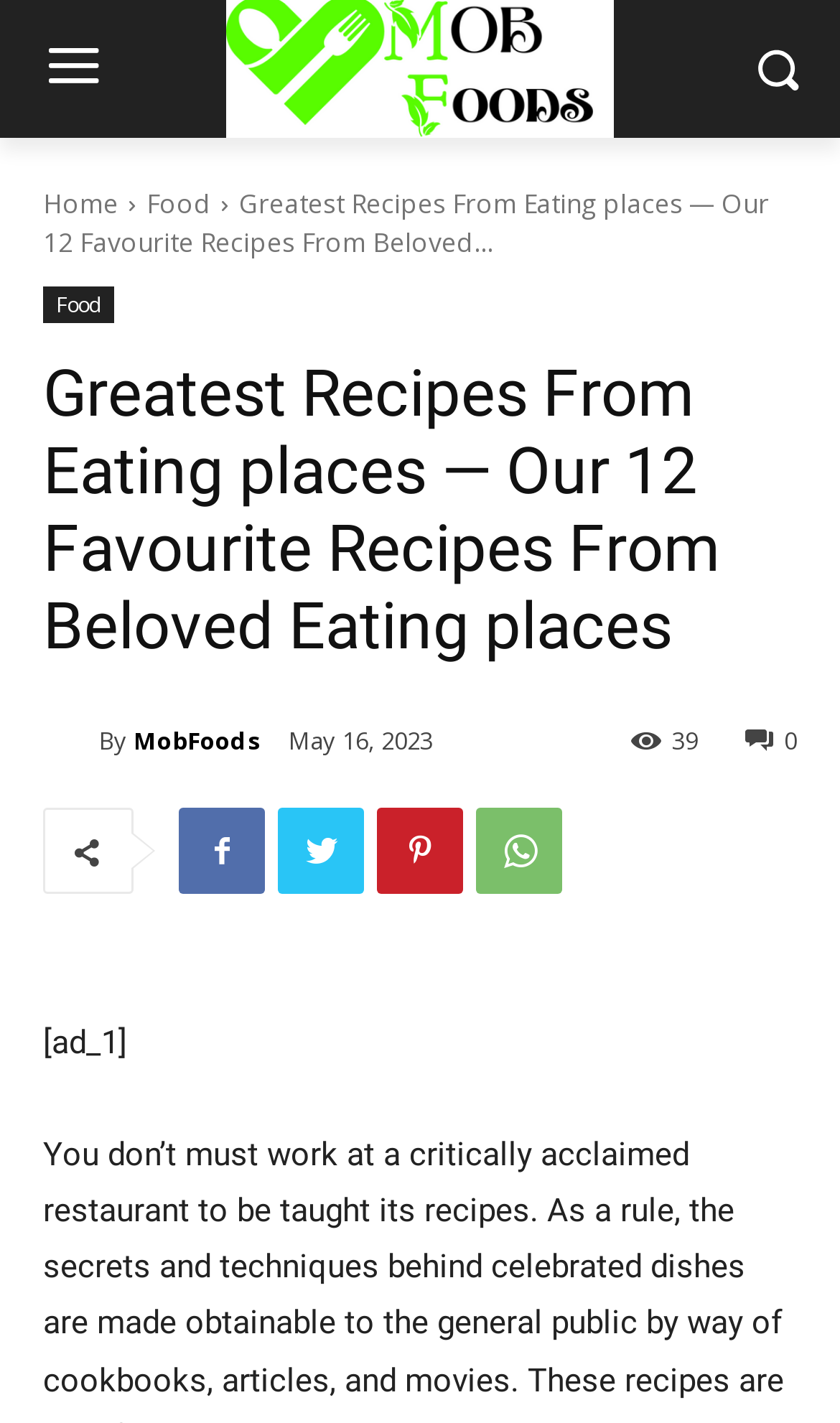Find the bounding box coordinates of the clickable element required to execute the following instruction: "Share the article". Provide the coordinates as four float numbers between 0 and 1, i.e., [left, top, right, bottom].

[0.887, 0.507, 0.949, 0.53]